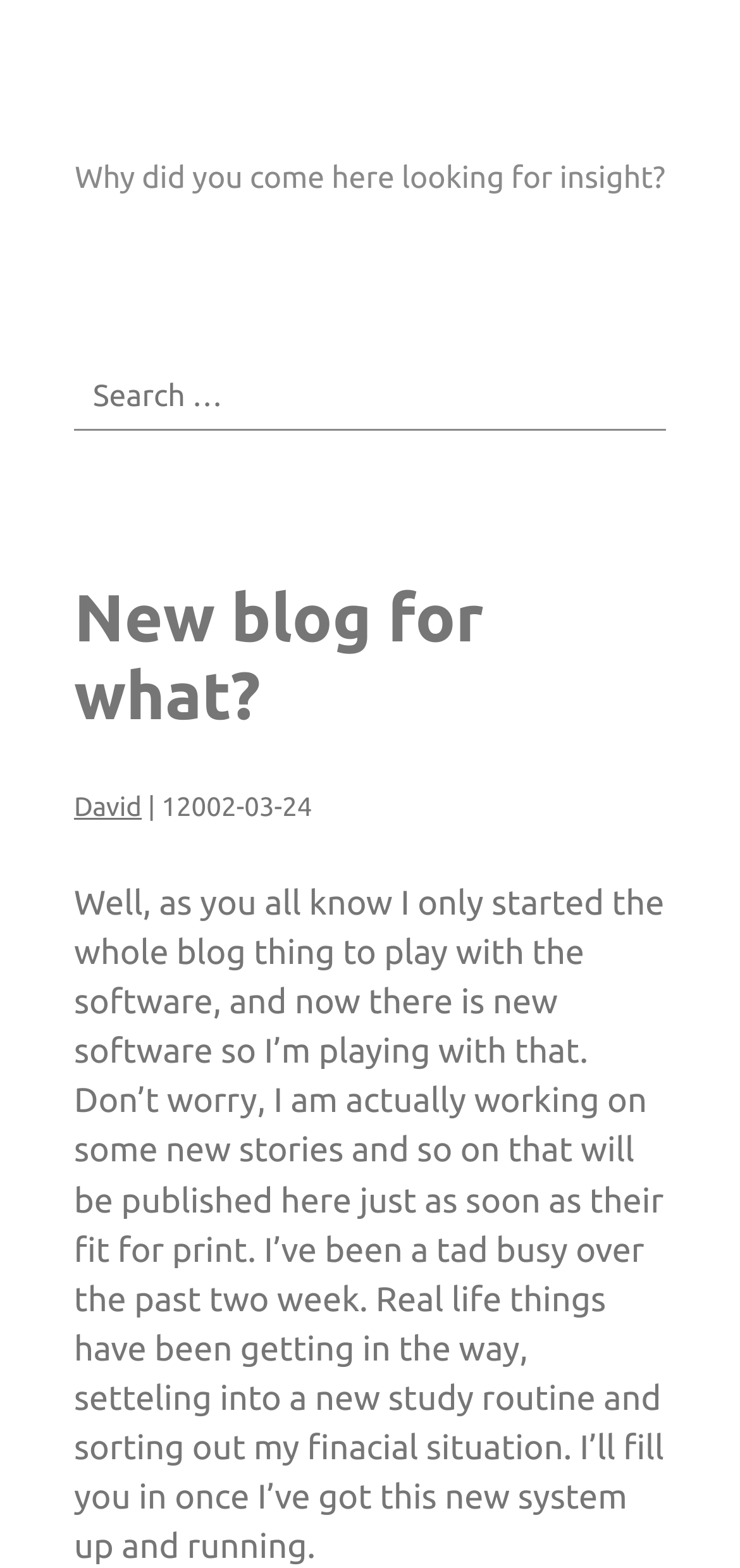What is the date of the blog post?
Please provide an in-depth and detailed response to the question.

The date of the blog post can be found in the header section of the webpage, where it is written as '12002-03-24' next to the author's name and a vertical bar.